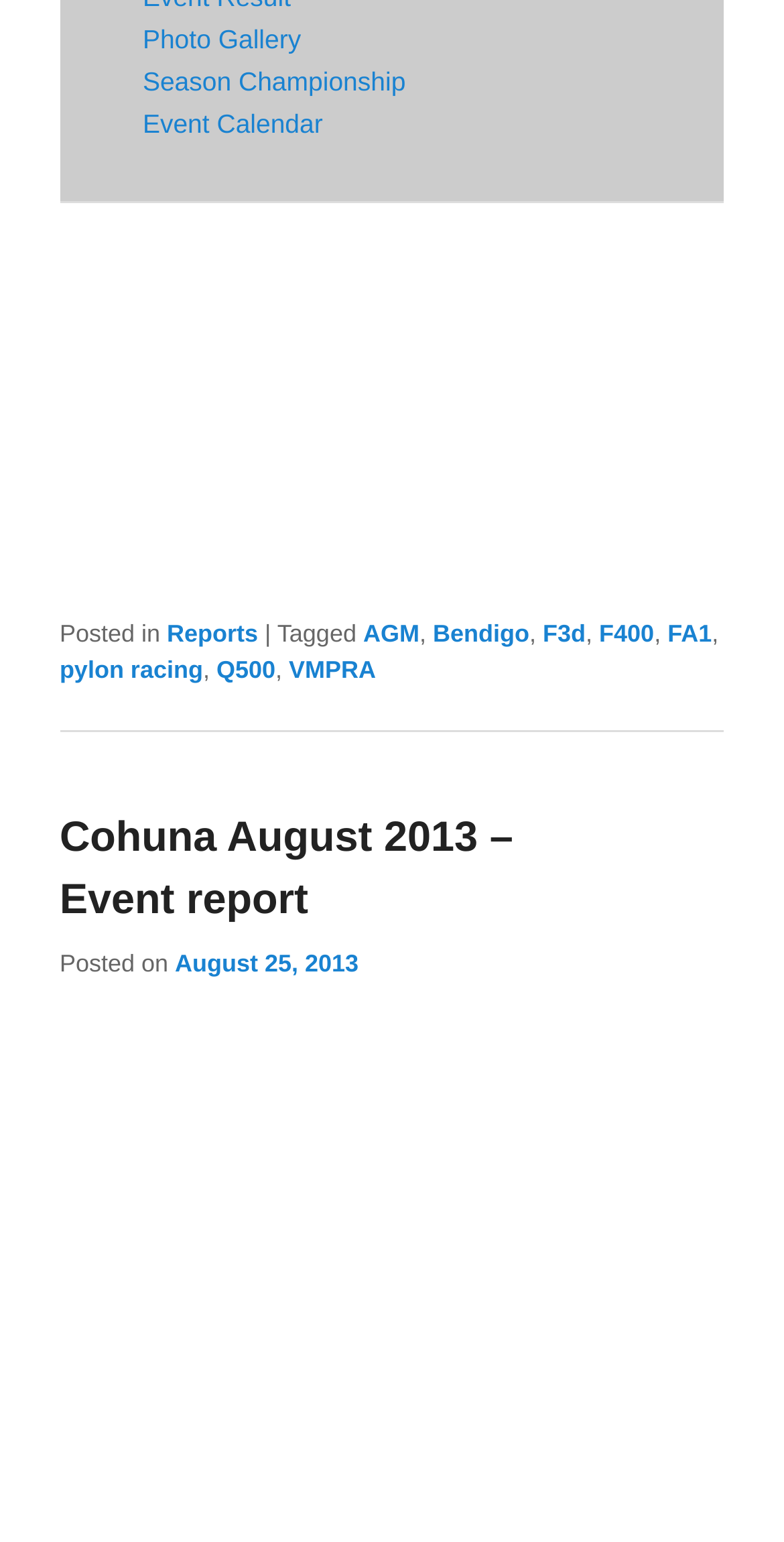Identify and provide the bounding box coordinates of the UI element described: "August 25, 2013". The coordinates should be formatted as [left, top, right, bottom], with each number being a float between 0 and 1.

[0.223, 0.615, 0.457, 0.634]